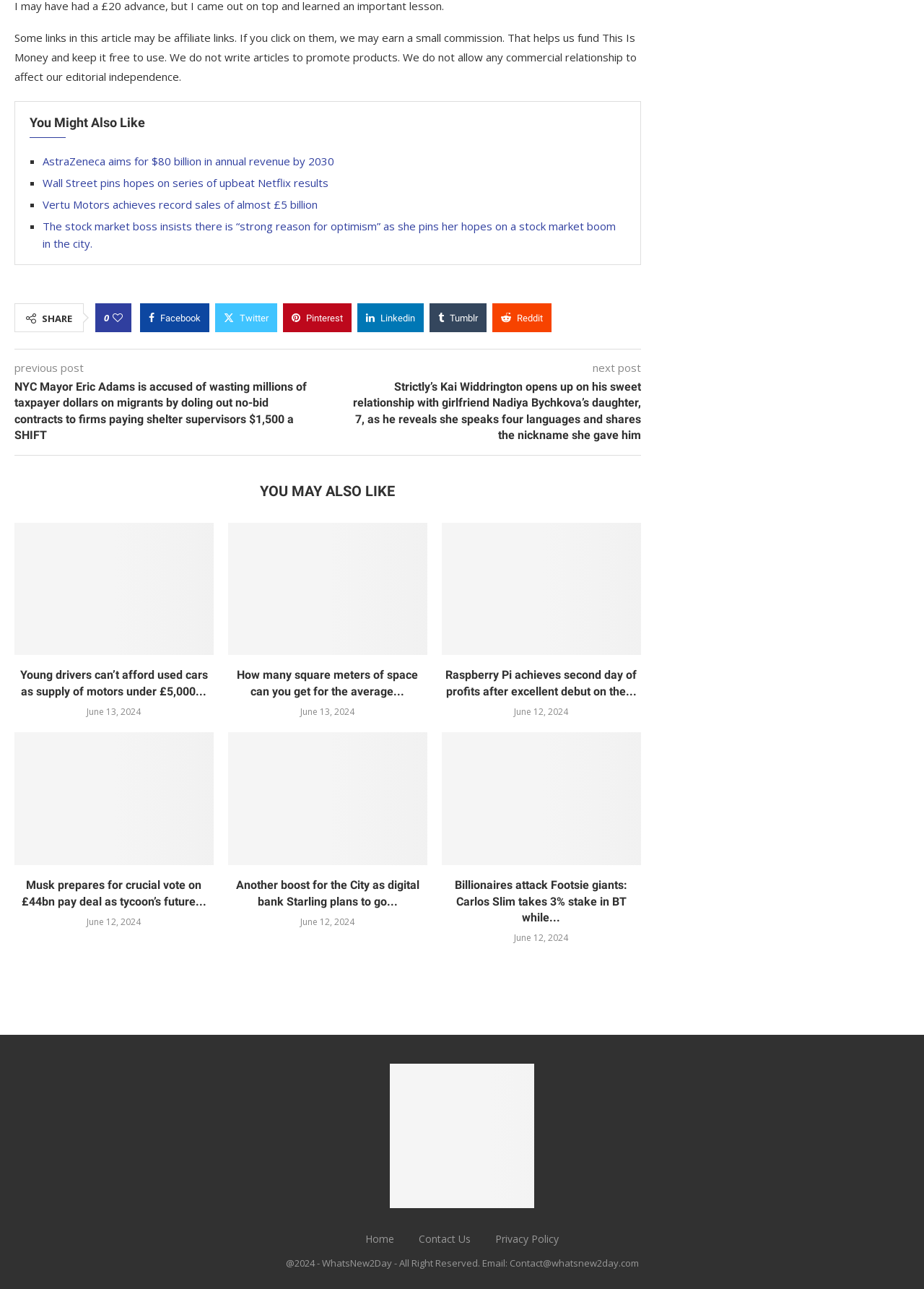What is the date of the article 'Musk prepares for crucial vote on £44bn pay deal as tycoon’s future as Tesla CEO hangs in the balance'? From the image, respond with a single word or brief phrase.

June 12, 2024